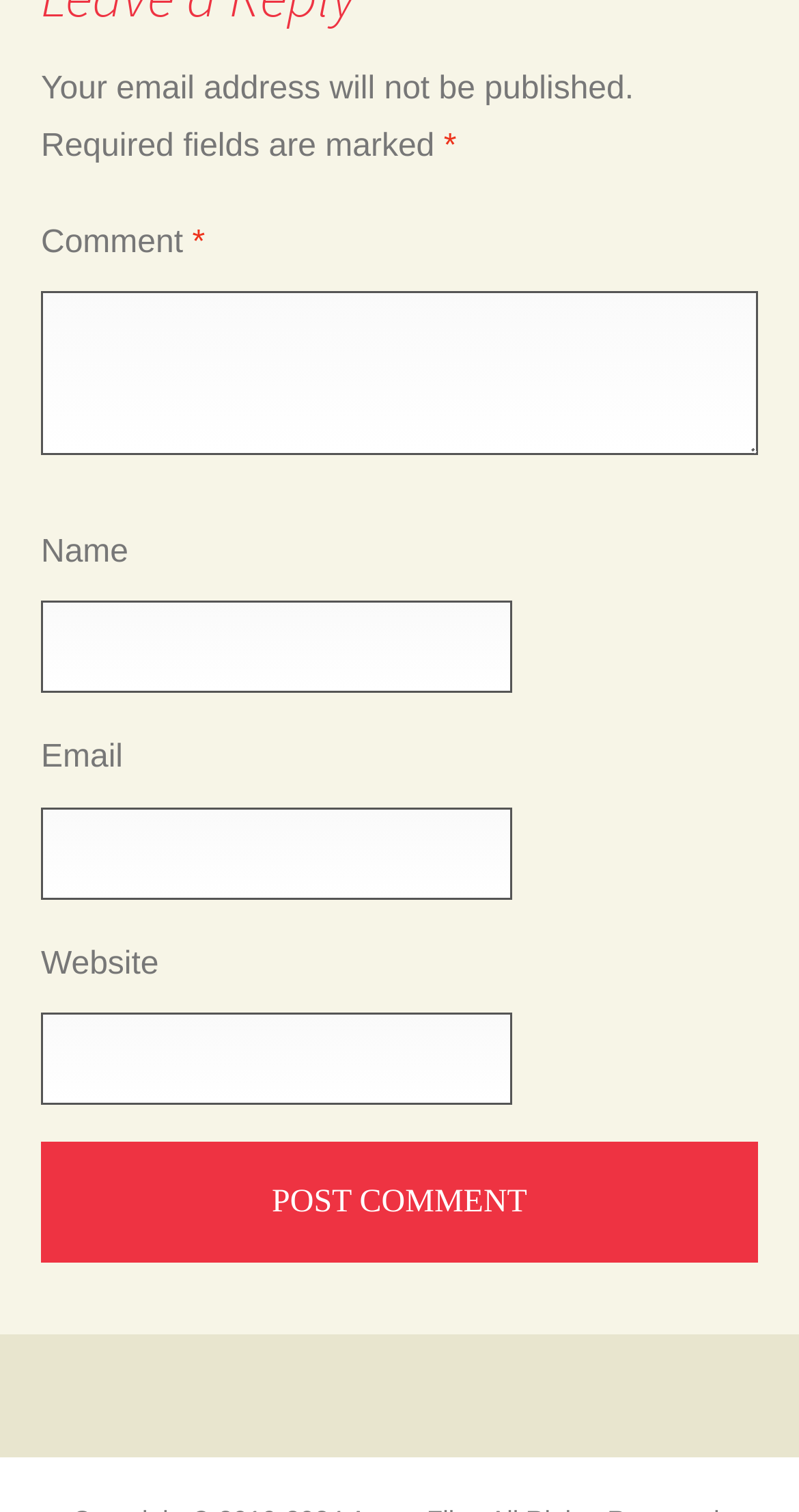Provide a single word or phrase to answer the given question: 
What is the purpose of the textboxes?

To input comment information